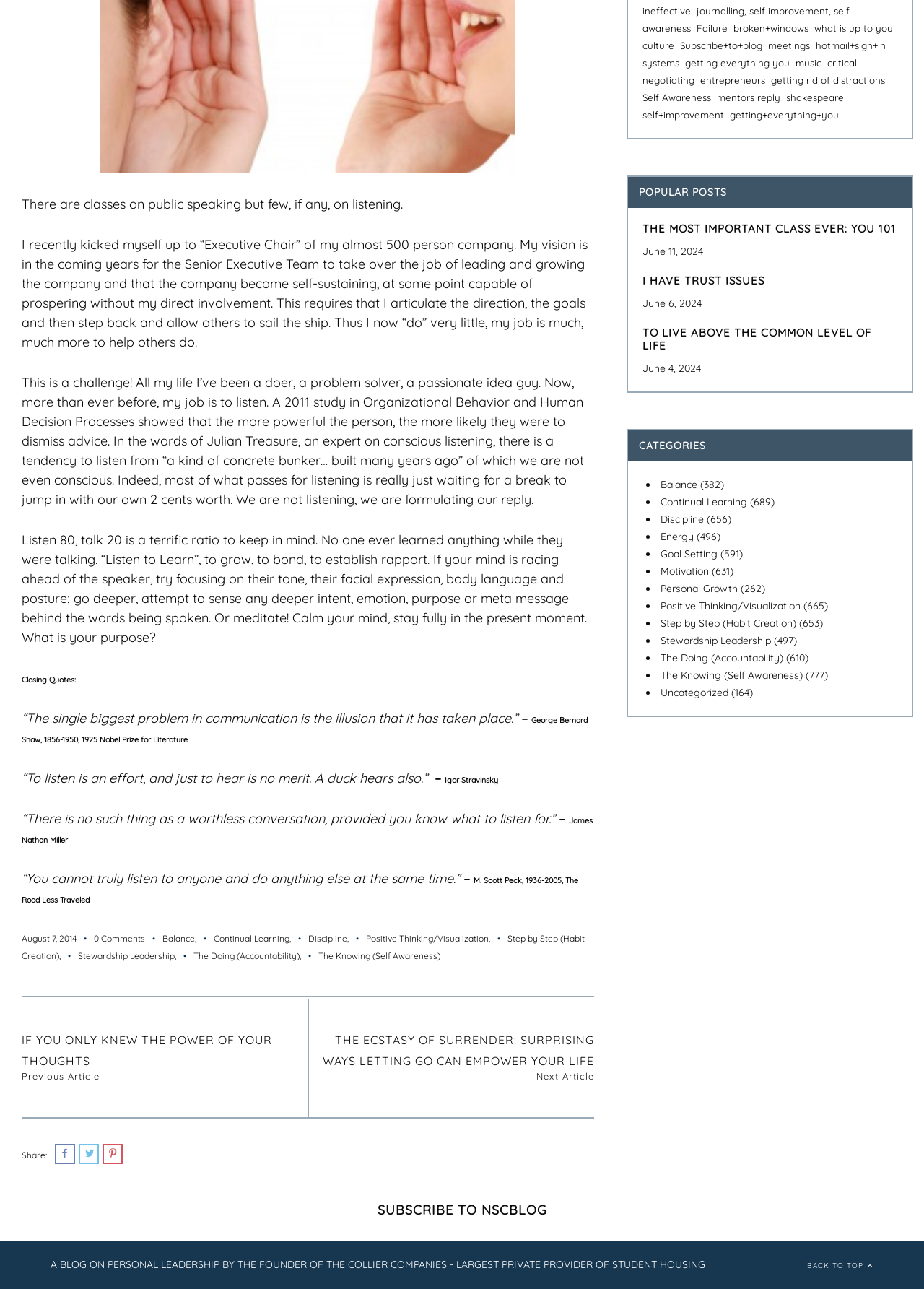Ascertain the bounding box coordinates for the UI element detailed here: "meetings". The coordinates should be provided as [left, top, right, bottom] with each value being a float between 0 and 1.

[0.832, 0.031, 0.877, 0.04]